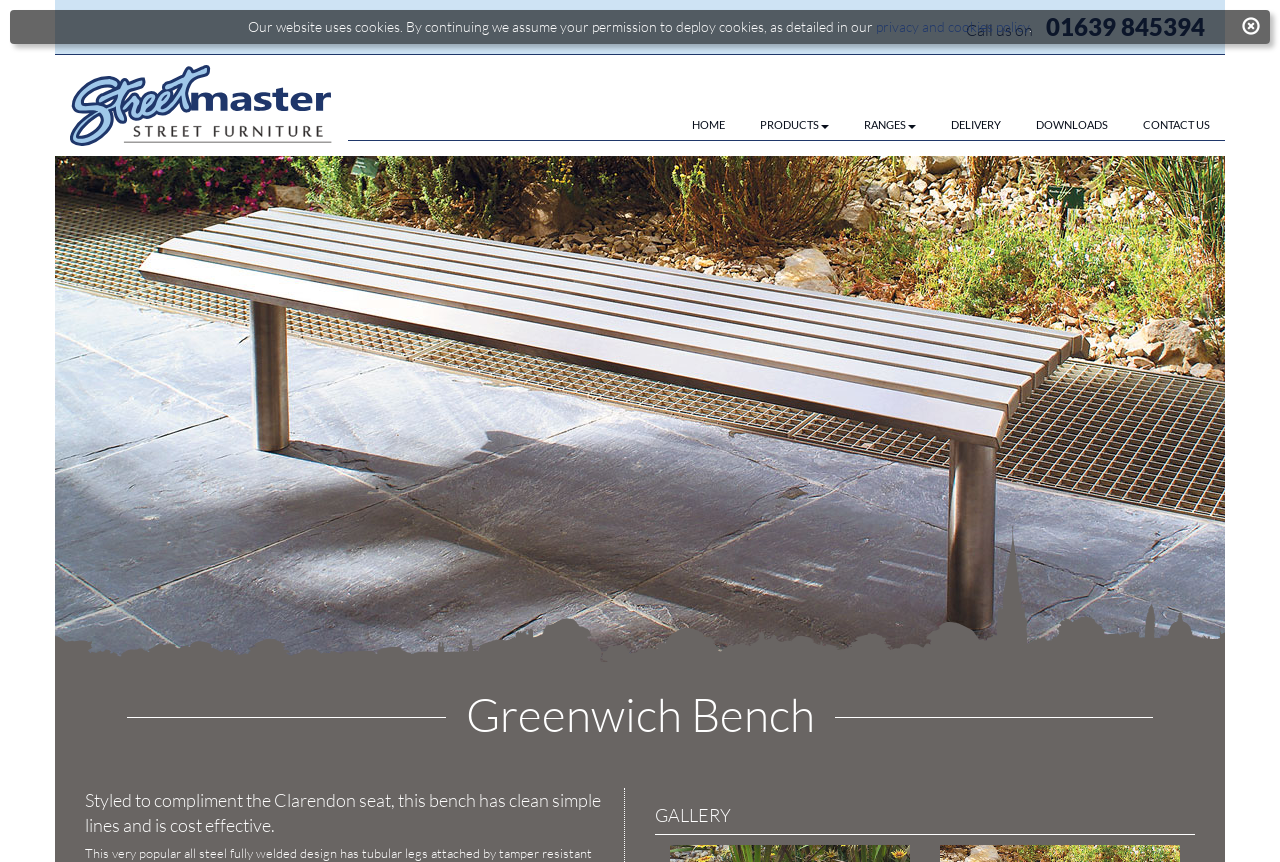Pinpoint the bounding box coordinates of the clickable element to carry out the following instruction: "Click the CONTACT US link."

[0.866, 0.128, 0.945, 0.163]